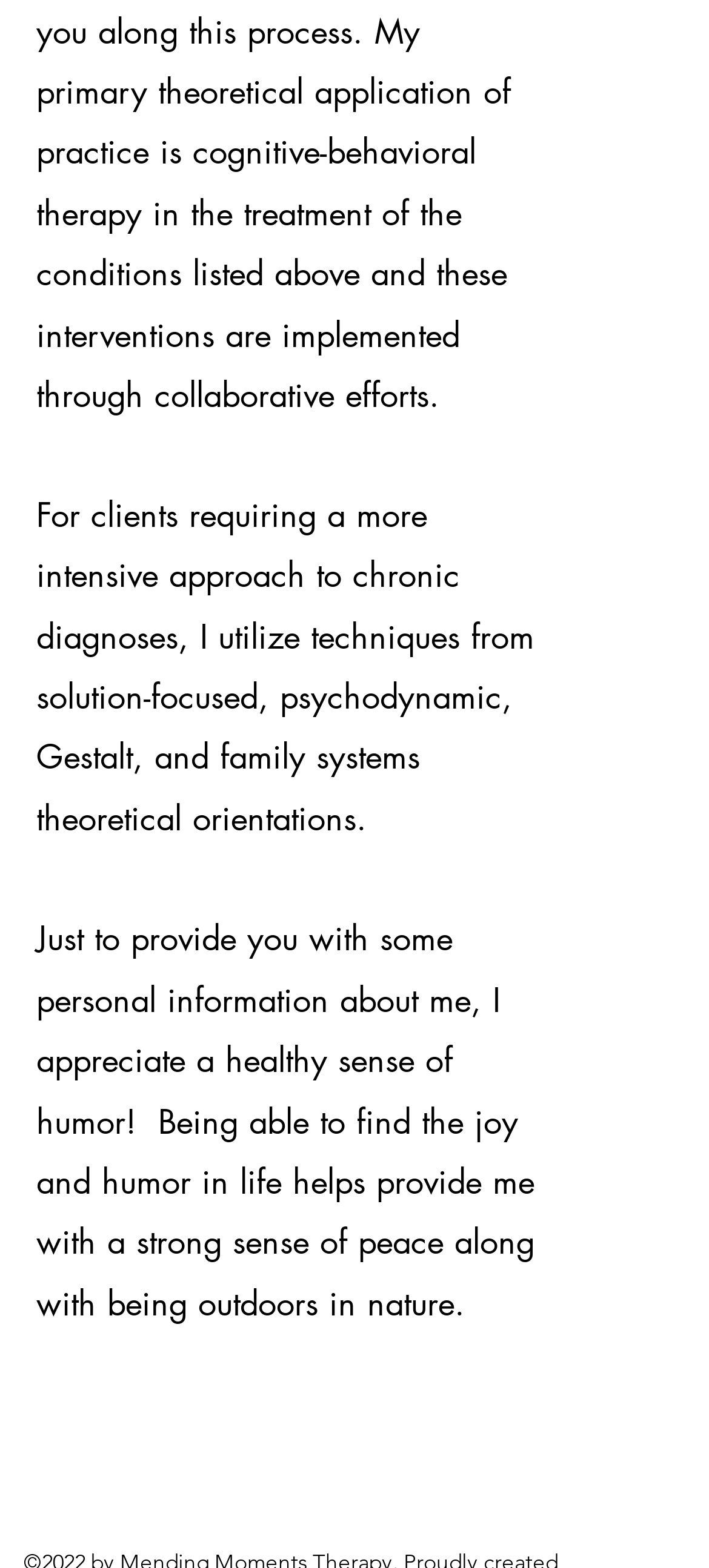Determine the bounding box coordinates of the UI element described by: "aria-label="Instagram"".

[0.346, 0.938, 0.397, 0.961]